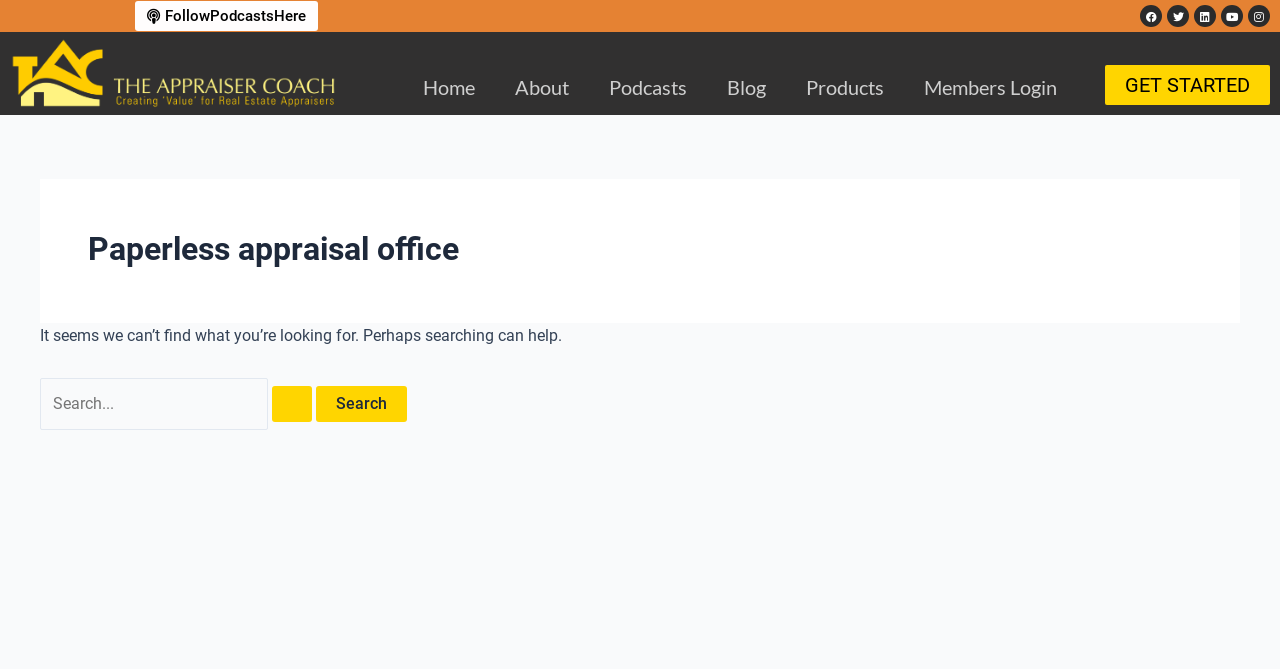Please determine the bounding box coordinates of the clickable area required to carry out the following instruction: "Get started". The coordinates must be four float numbers between 0 and 1, represented as [left, top, right, bottom].

[0.863, 0.097, 0.992, 0.156]